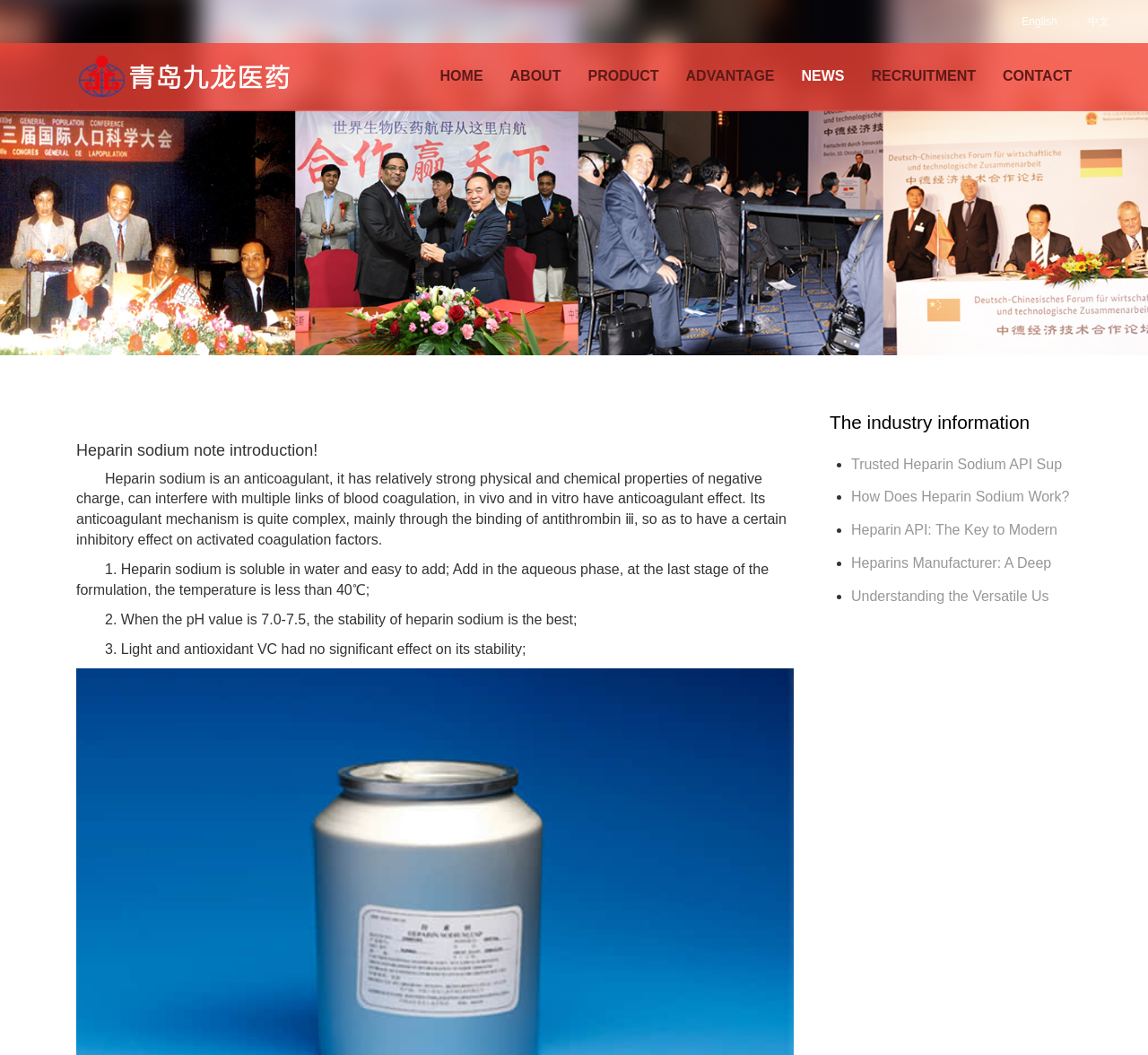Specify the bounding box coordinates of the element's area that should be clicked to execute the given instruction: "Switch to Chinese language". The coordinates should be four float numbers between 0 and 1, i.e., [left, top, right, bottom].

[0.948, 0.014, 0.966, 0.026]